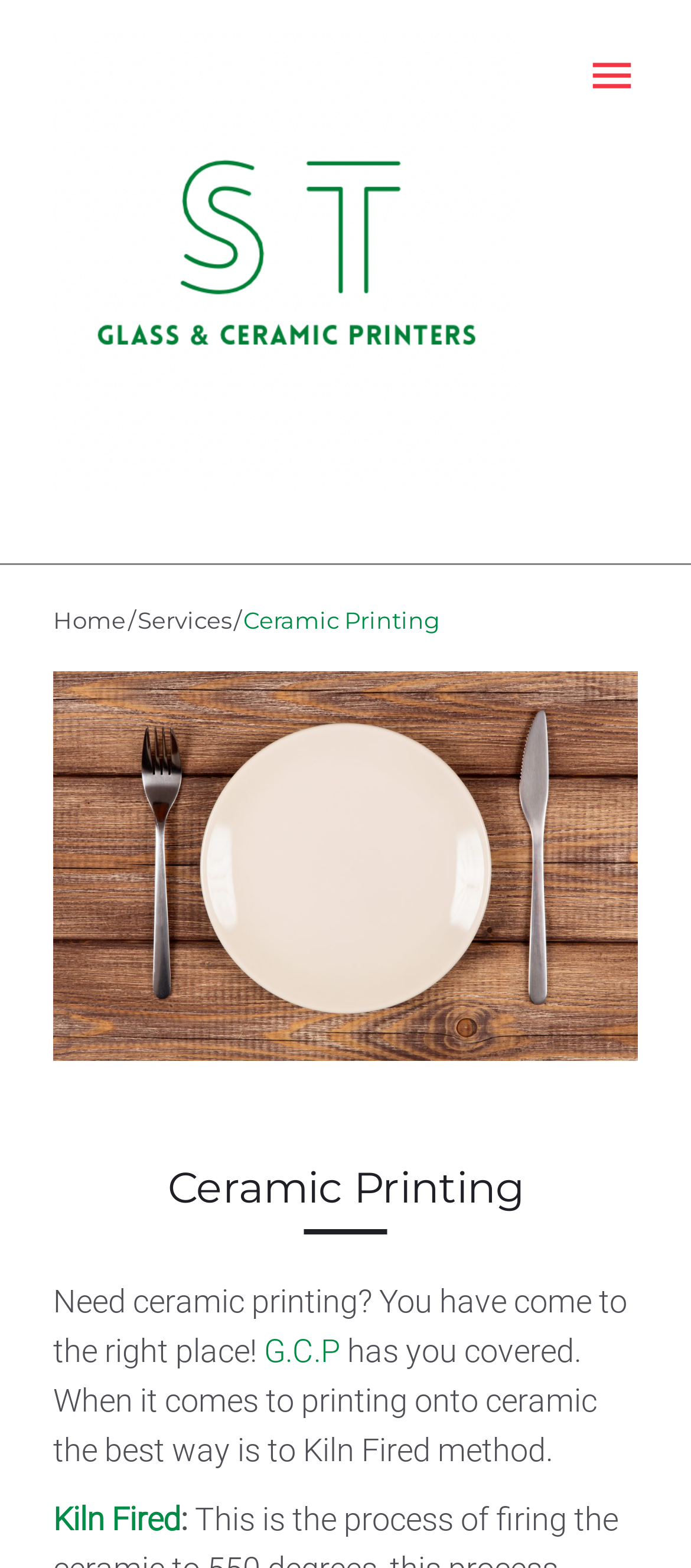Determine the bounding box coordinates for the UI element with the following description: "menu clear". The coordinates should be four float numbers between 0 and 1, represented as [left, top, right, bottom].

[0.849, 0.033, 0.923, 0.066]